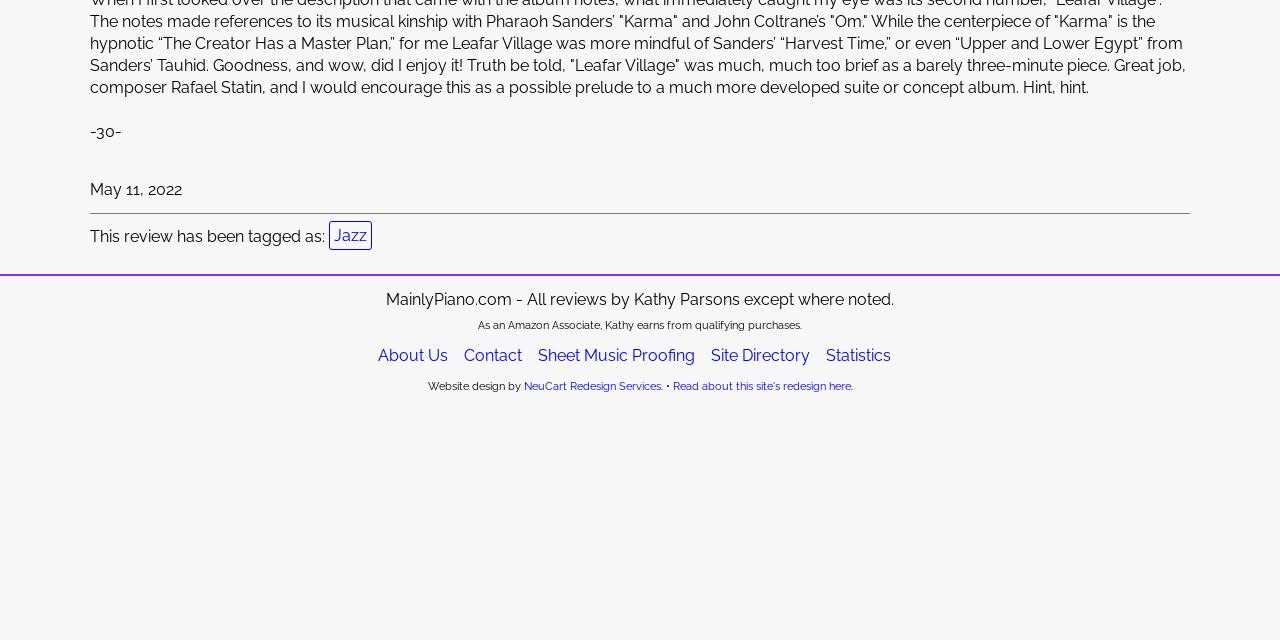Using the webpage screenshot and the element description Chattanooga, Tennessee, determine the bounding box coordinates. Specify the coordinates in the format (top-left x, top-left y, bottom-right x, bottom-right y) with values ranging from 0 to 1.

None